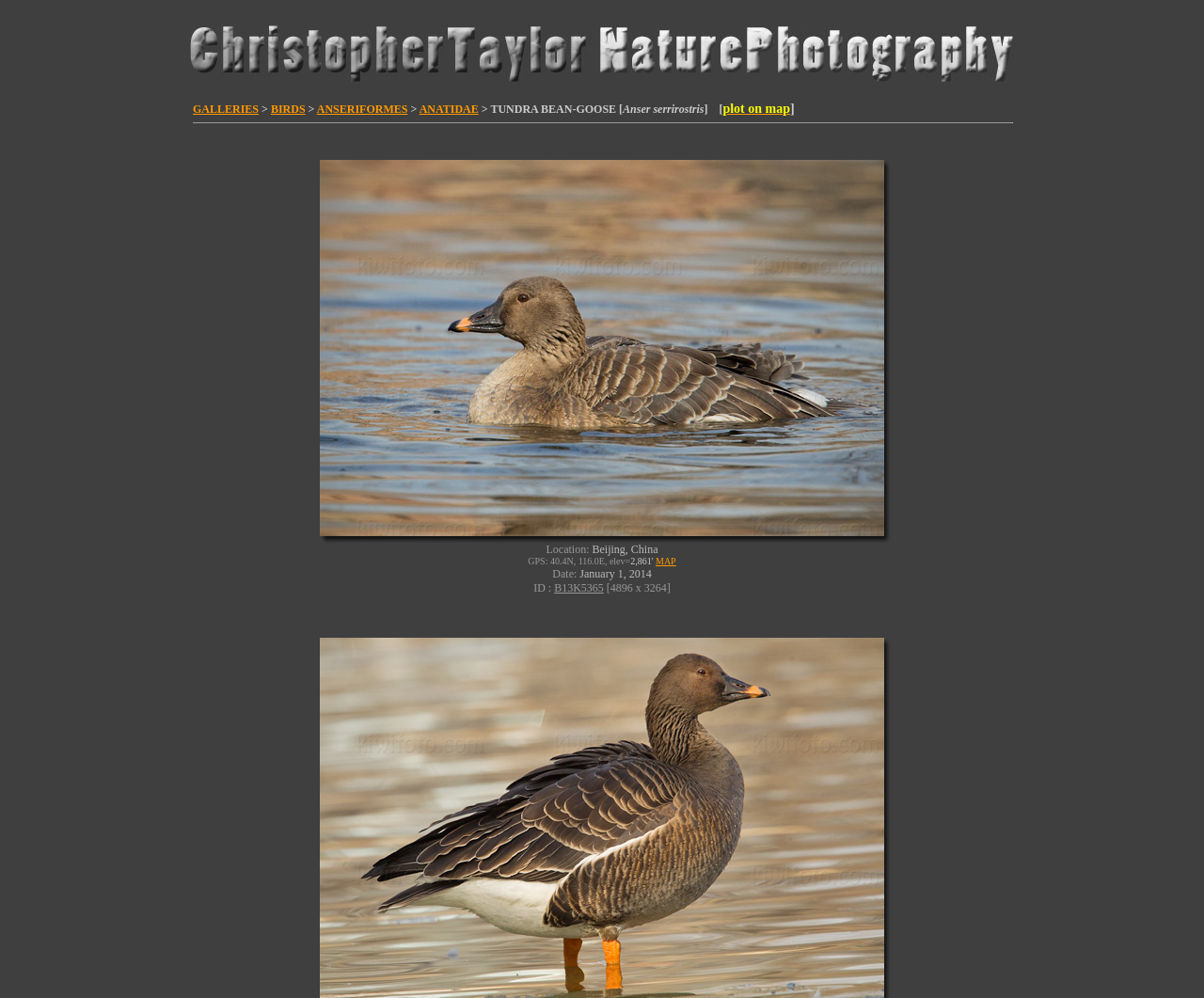Please examine the image and provide a detailed answer to the question: What is the date of the Tundra Bean-Goose picture?

The date of the Tundra Bean-Goose picture is mentioned in the text 'Date: January 1, 2014' below the image, indicating that the picture was taken on January 1, 2014.